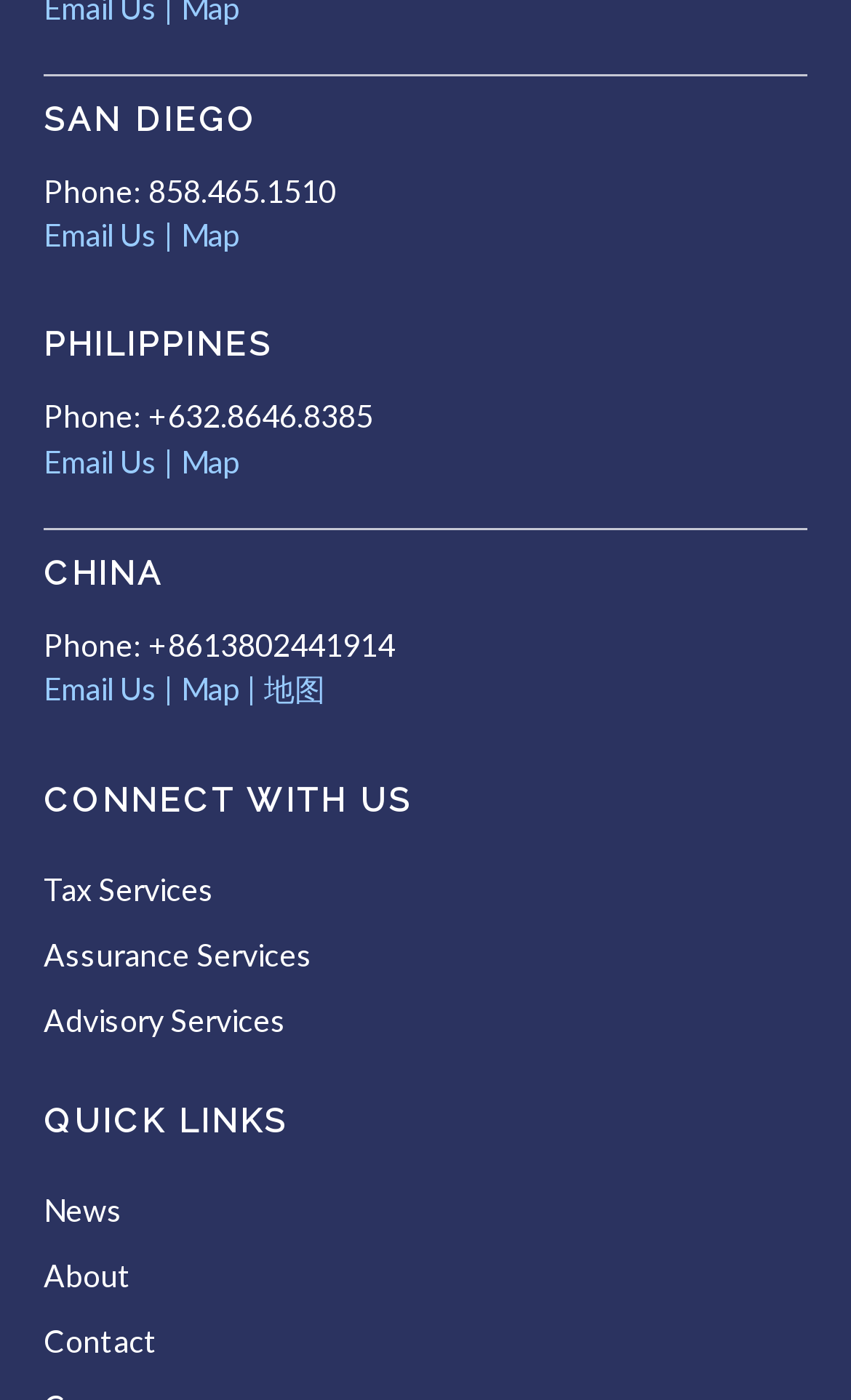Provide a brief response using a word or short phrase to this question:
What is the phone number for San Diego?

858.465.1510